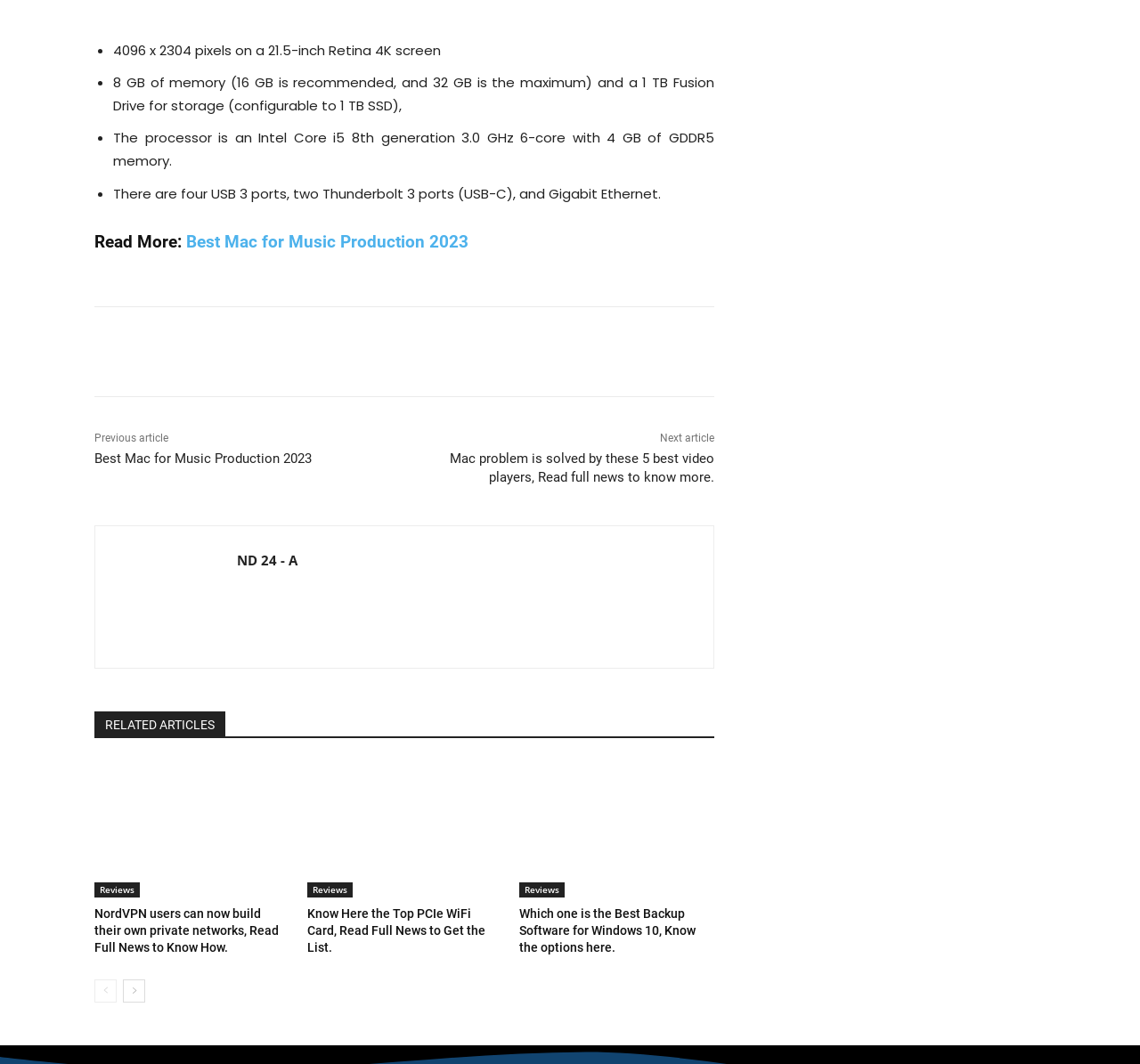Please determine the bounding box coordinates of the element's region to click for the following instruction: "Go to the next page".

[0.108, 0.918, 0.127, 0.94]